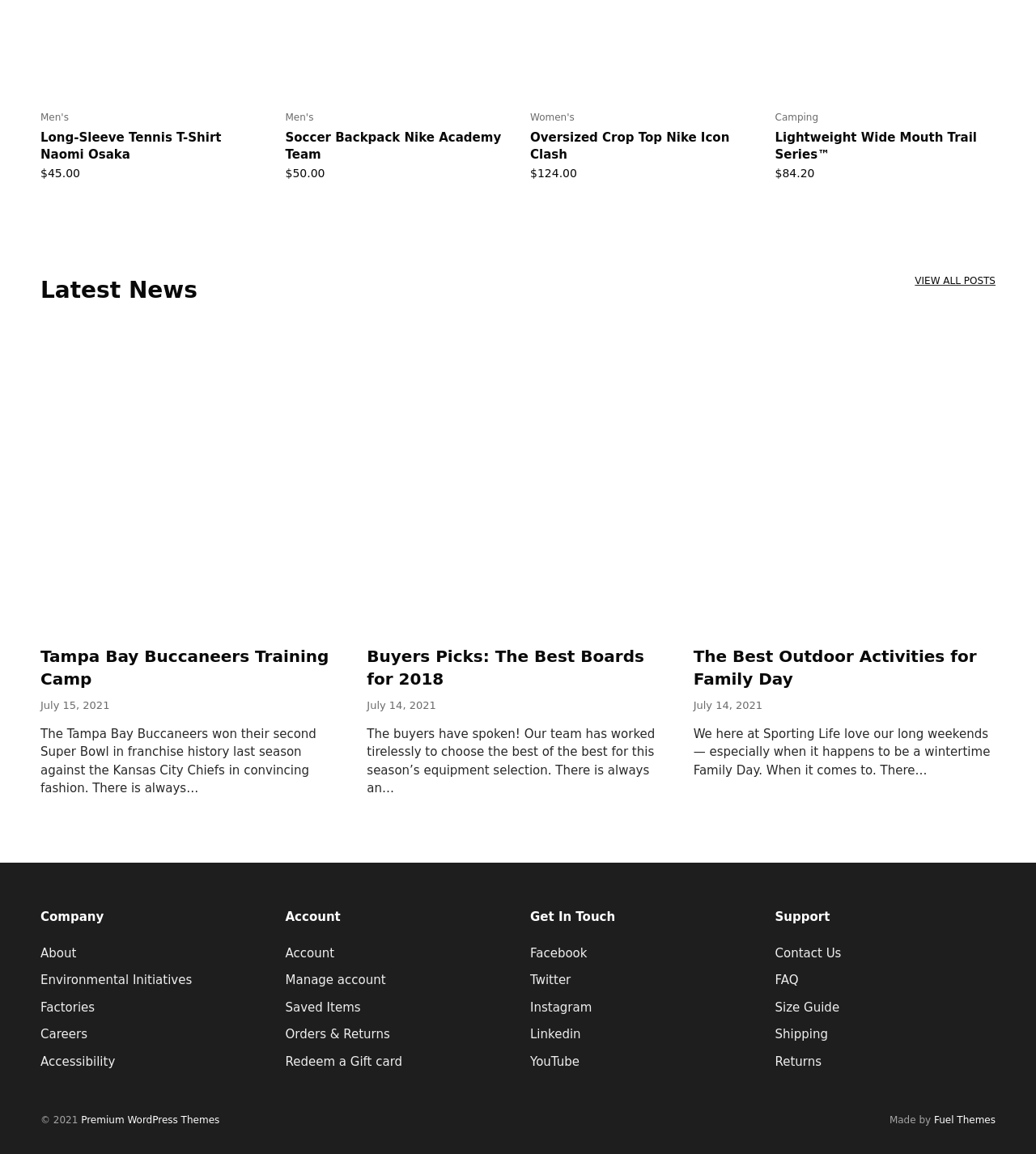Please specify the bounding box coordinates of the clickable region to carry out the following instruction: "Go to the about page". The coordinates should be four float numbers between 0 and 1, in the format [left, top, right, bottom].

[0.039, 0.819, 0.074, 0.832]